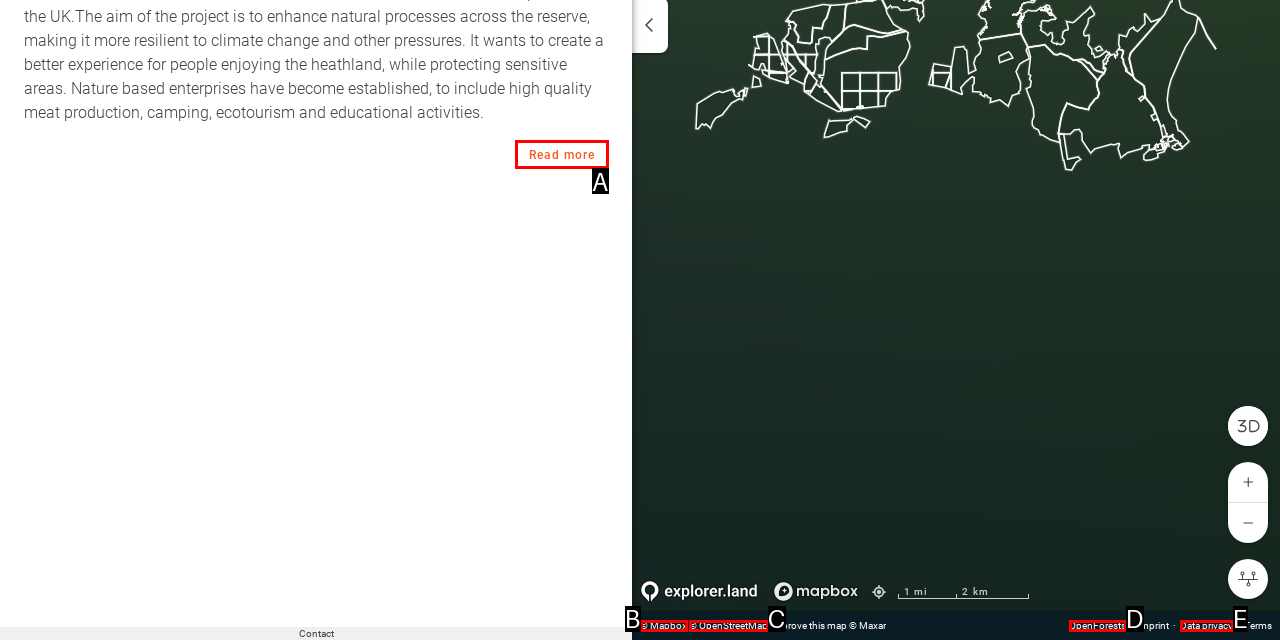Identify the HTML element that corresponds to the description: parent_node: Email aria-describedby="email-notes" name="email" Provide the letter of the correct option directly.

None